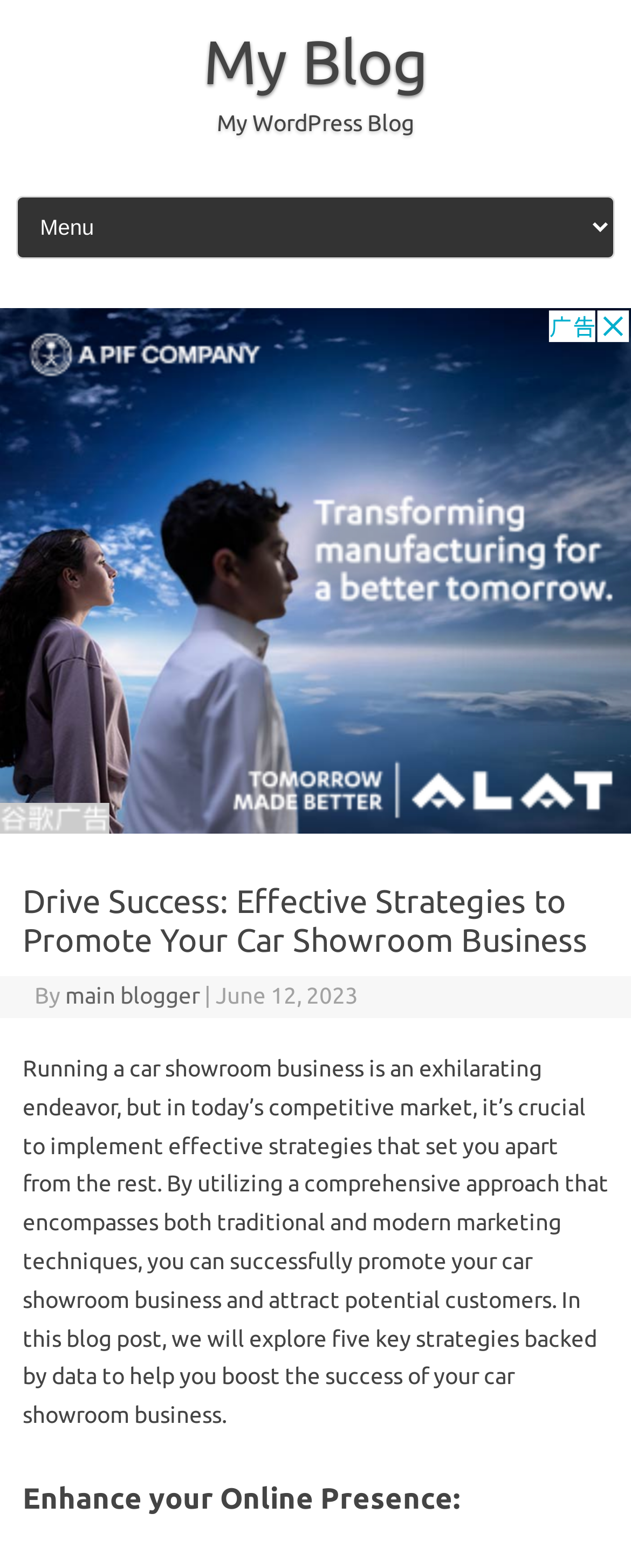Find and extract the text of the primary heading on the webpage.

Drive Success: Effective Strategies to Promote Your Car Showroom Business